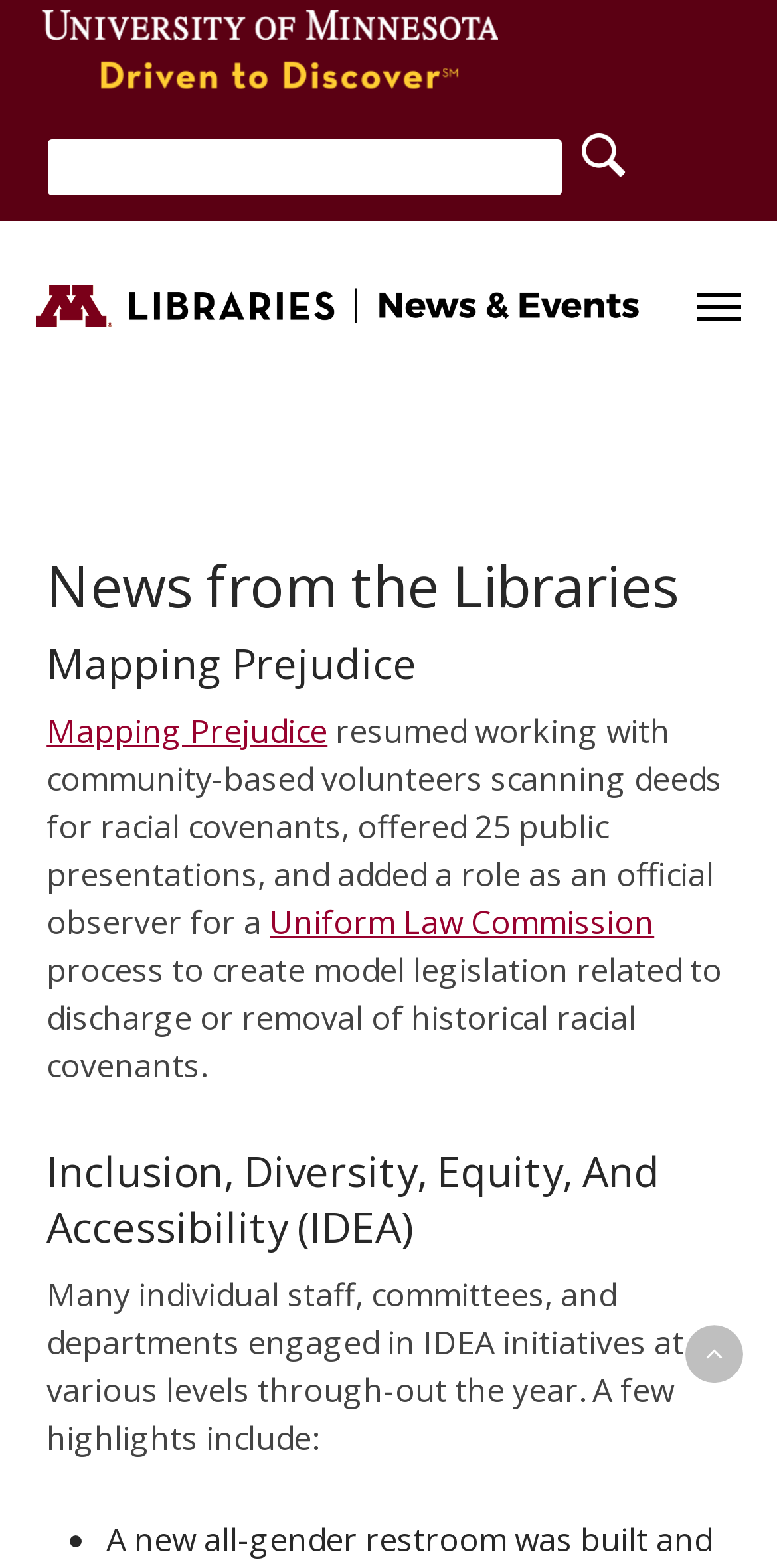What is the purpose of the search bar?
Analyze the image and provide a thorough answer to the question.

The search bar is located at the top of the webpage, and it allows users to search for specific content within the website. The search bar has a textbox where users can input their search queries, and a search button to submit their searches.